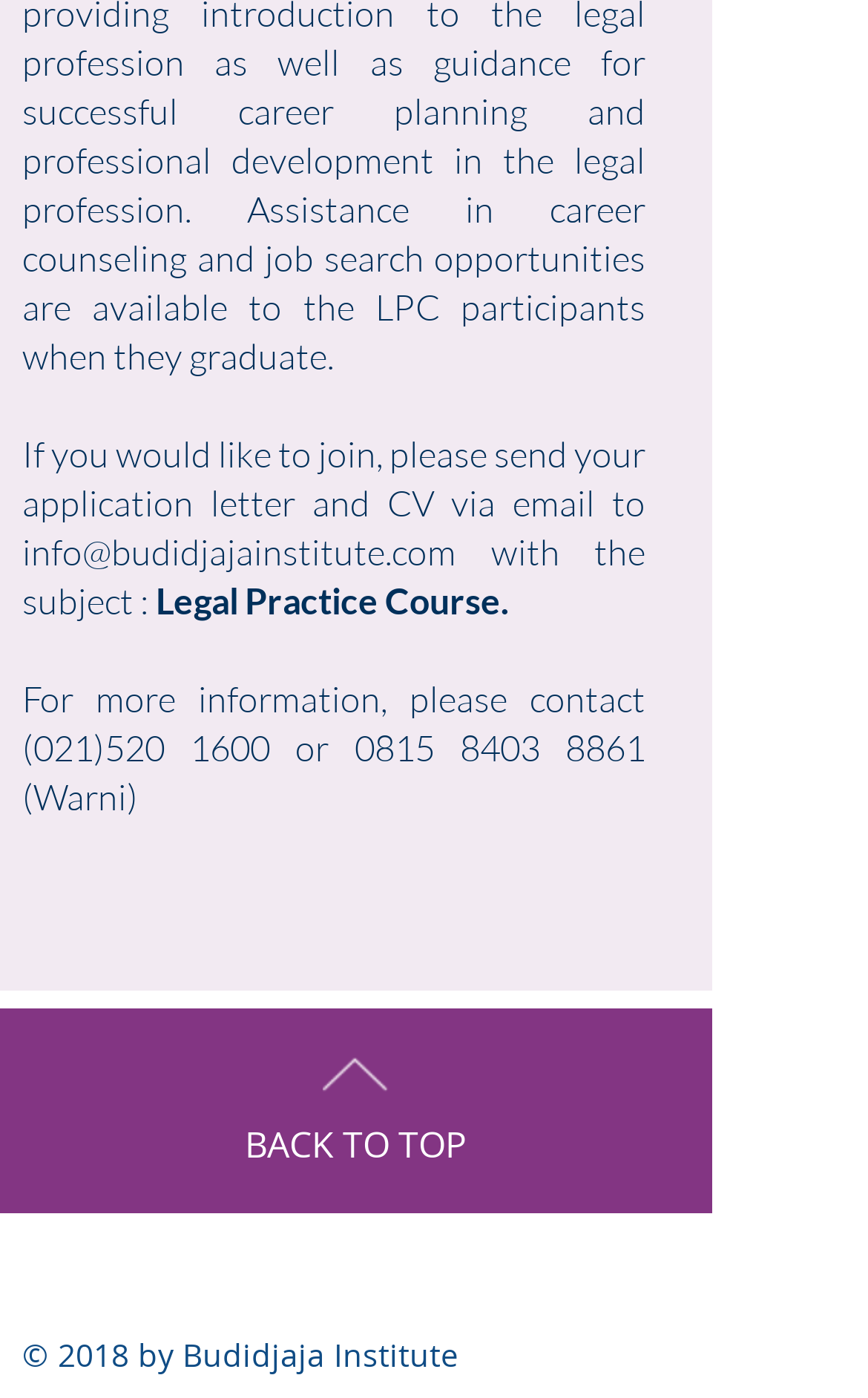Please respond to the question with a concise word or phrase:
What is the subject of the email for the Legal Practice Course?

Legal Practice Course